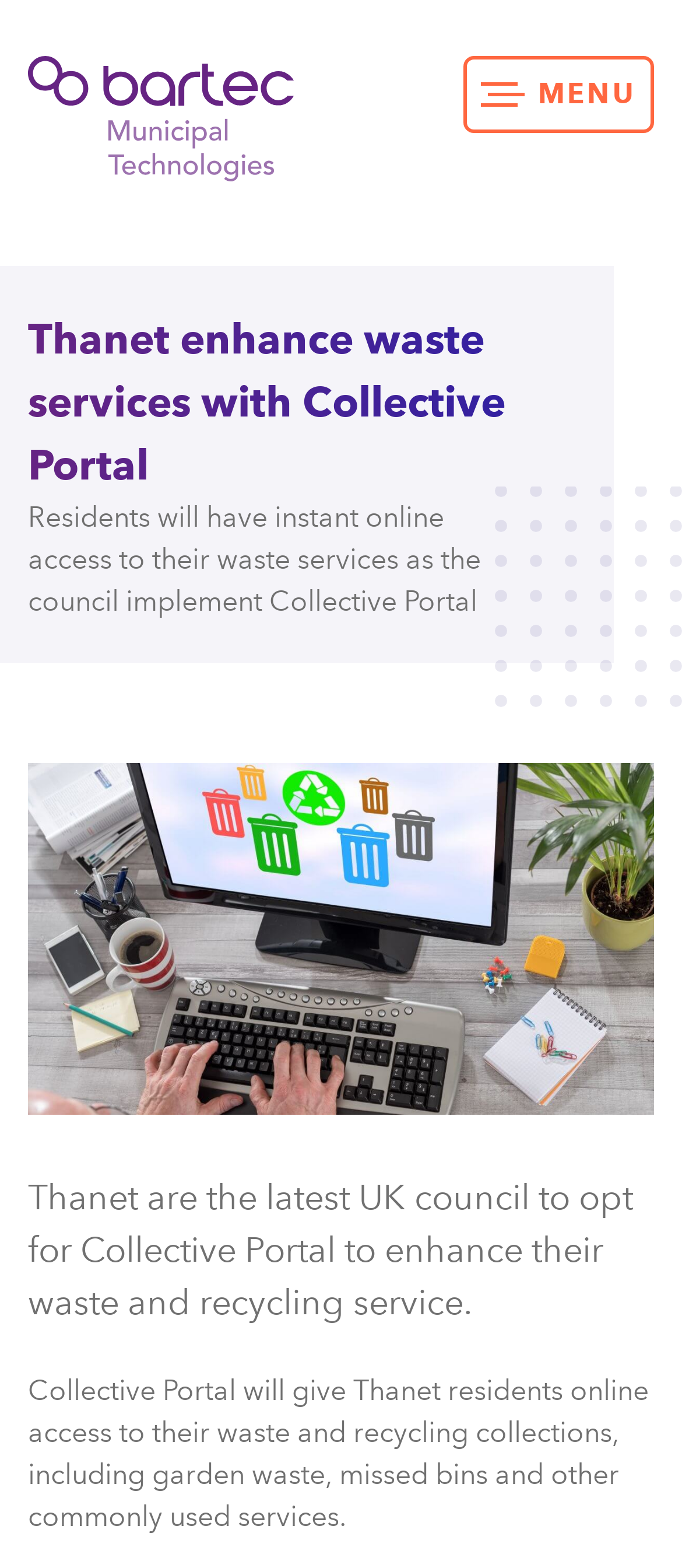Answer the question with a brief word or phrase:
What is the name of the council mentioned?

Thanet